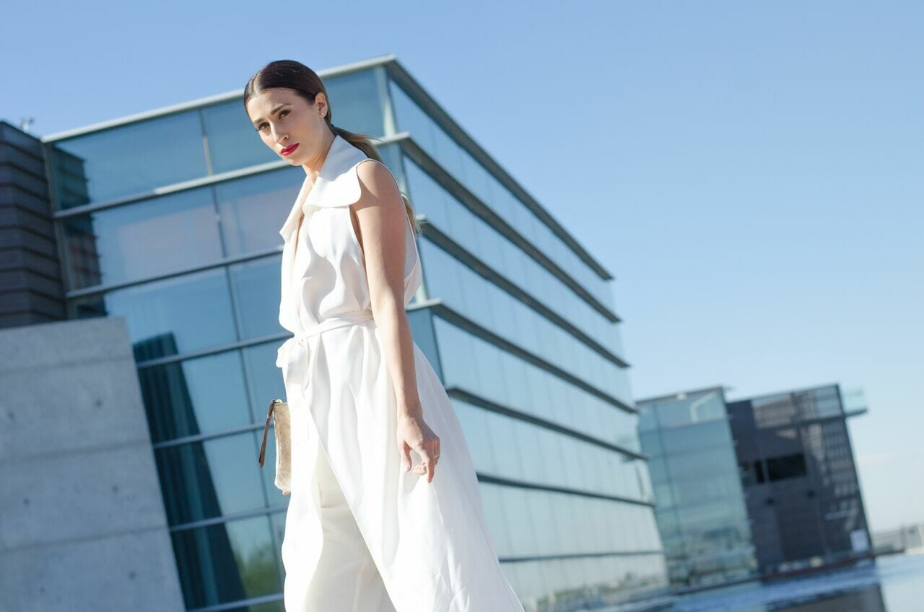What is the dominant color of the outfit?
Based on the visual information, provide a detailed and comprehensive answer.

The caption describes the model's outfit as 'elegant white' and 'flowing, oversized design', implying that the dominant color of the outfit is white.